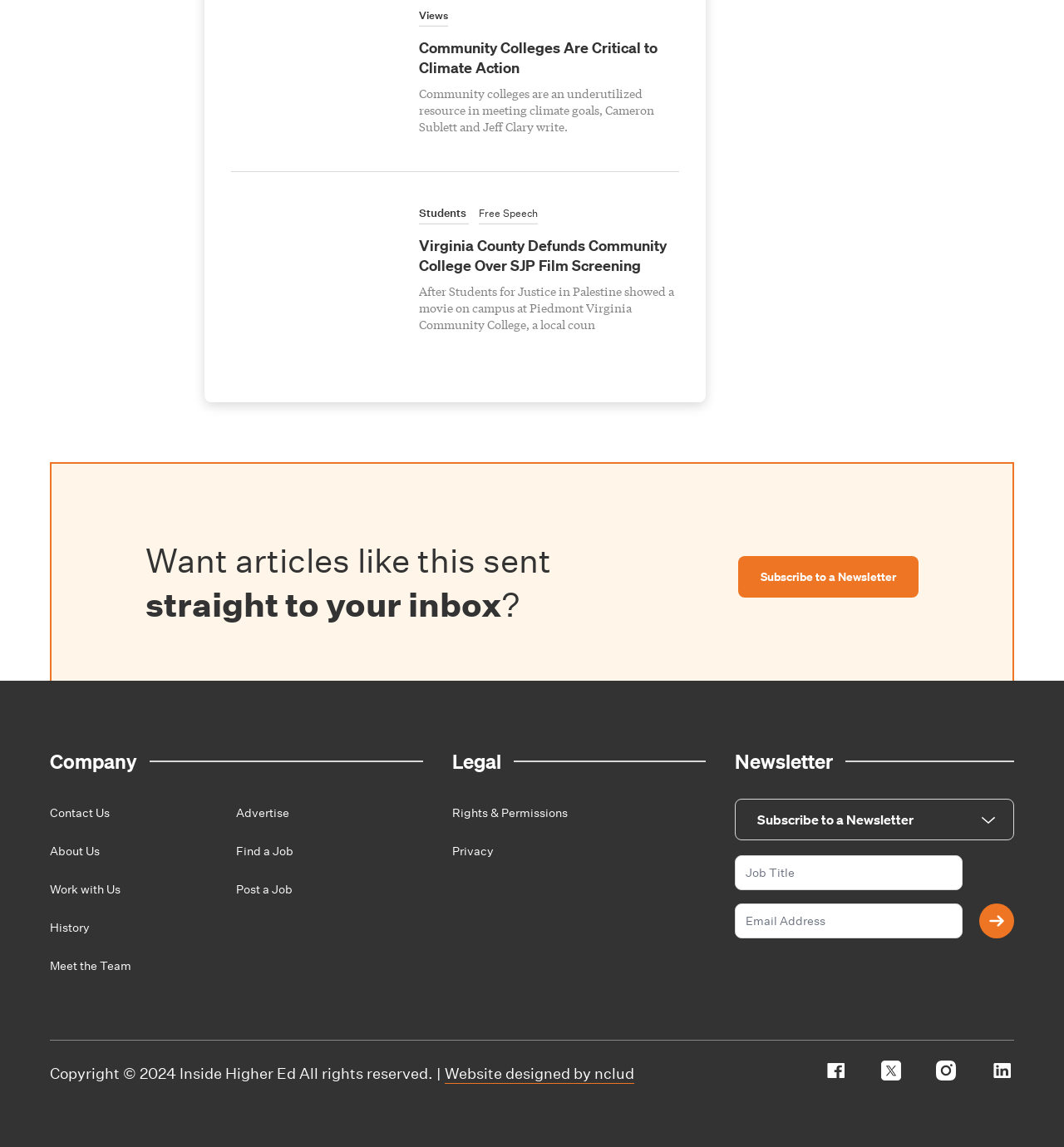Indicate the bounding box coordinates of the element that must be clicked to execute the instruction: "Subscribe to a newsletter". The coordinates should be given as four float numbers between 0 and 1, i.e., [left, top, right, bottom].

[0.694, 0.485, 0.863, 0.521]